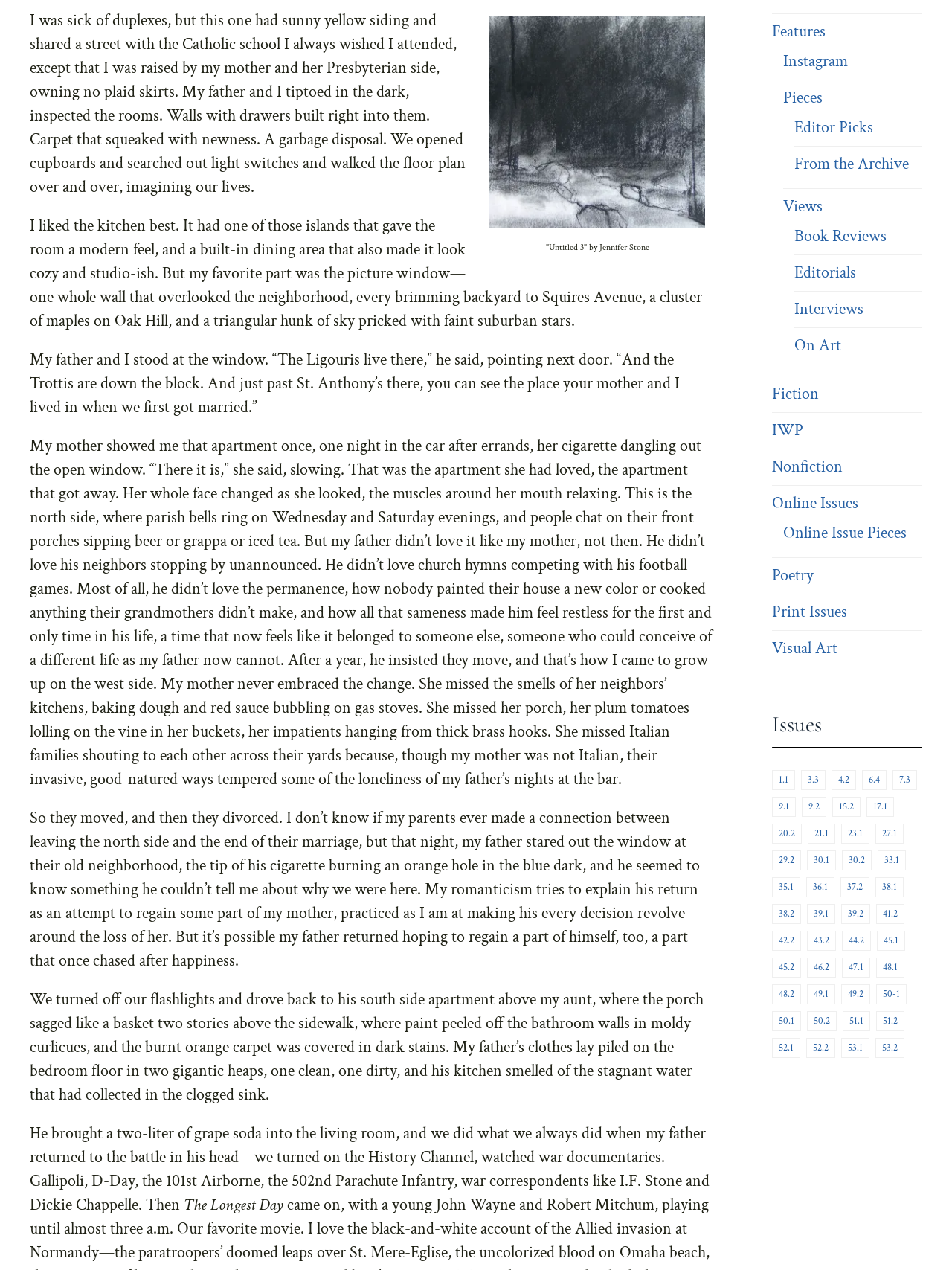Give a one-word or short-phrase answer to the following question: 
What is the author's favorite part of the kitchen?

picture window